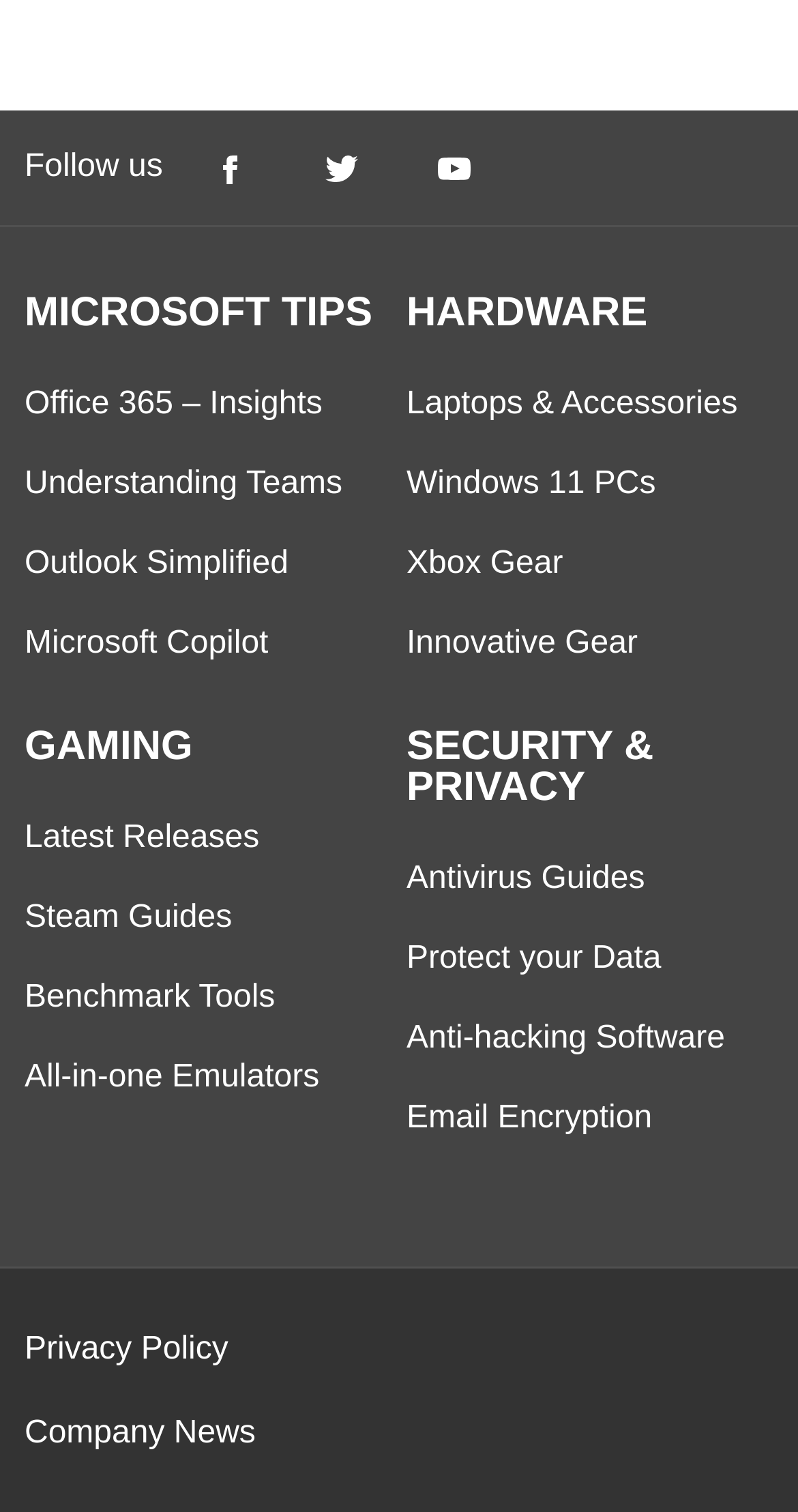Provide the bounding box coordinates of the section that needs to be clicked to accomplish the following instruction: "Read the latest gaming news."

[0.031, 0.543, 0.325, 0.566]